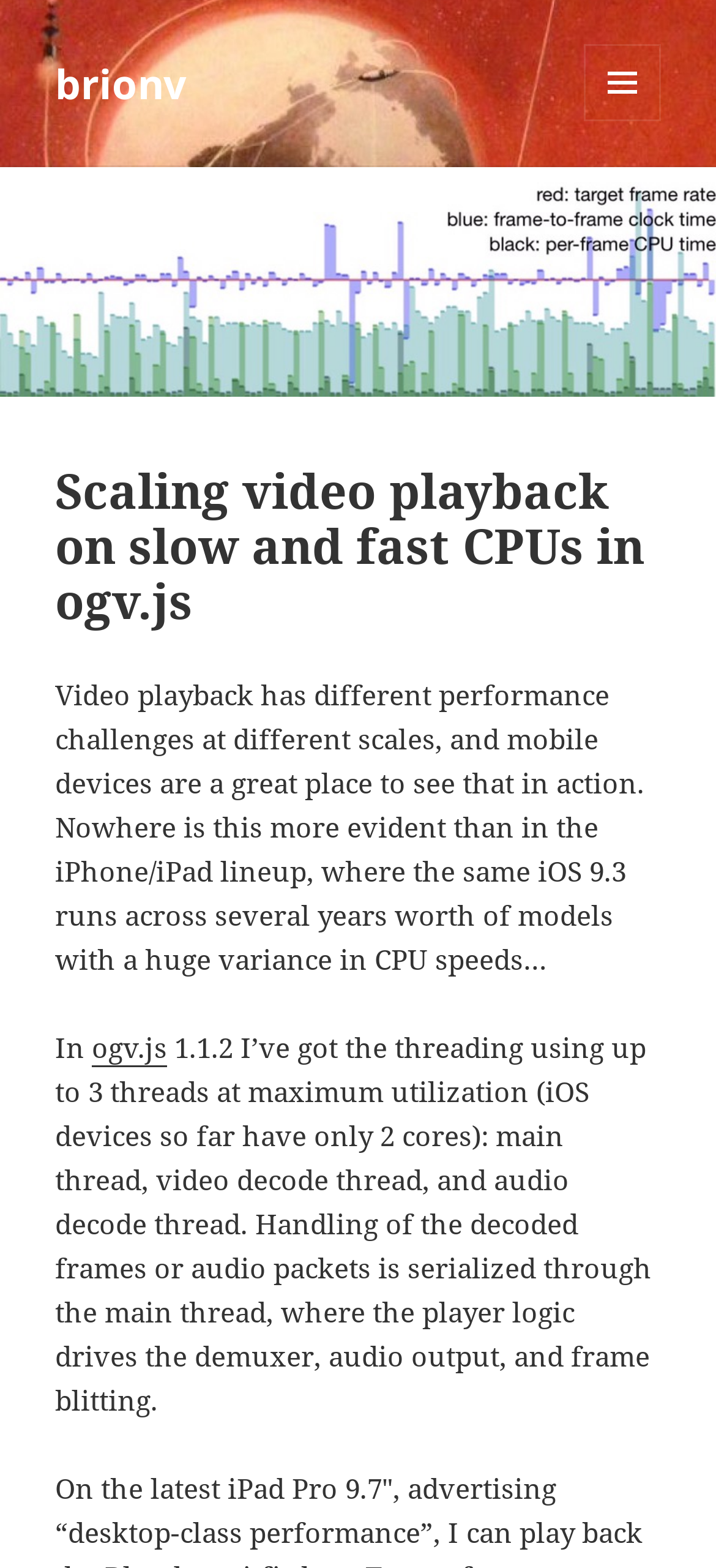Using the details from the image, please elaborate on the following question: What is the purpose of the video decode thread?

The purpose of the video decode thread can be inferred from the paragraph describing the handling of decoded frames or audio packets, which is serialized through the main thread, where the player logic drives the demuxer, audio output, and frame blitting.